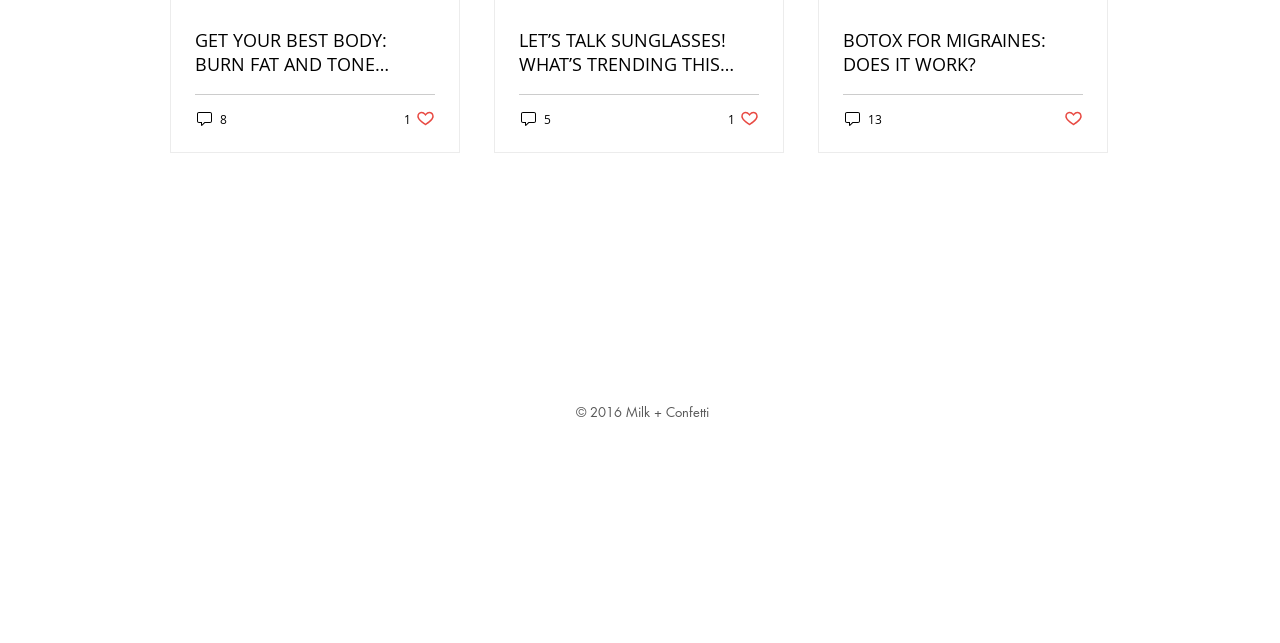Please identify the bounding box coordinates of the area that needs to be clicked to fulfill the following instruction: "Search the site."

[0.422, 0.337, 0.578, 0.392]